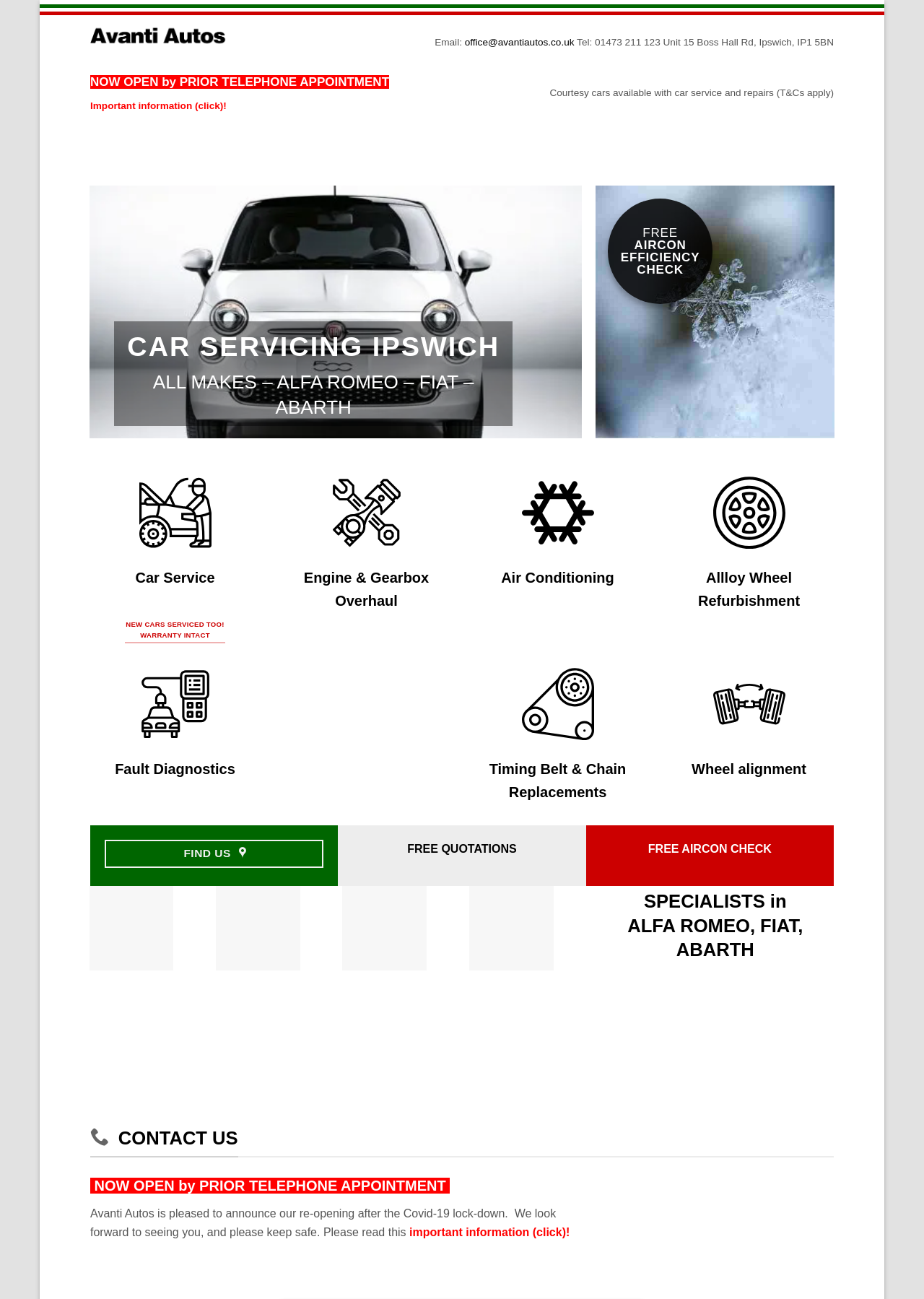Provide the bounding box coordinates of the HTML element described by the text: "FIND US".

[0.113, 0.646, 0.35, 0.668]